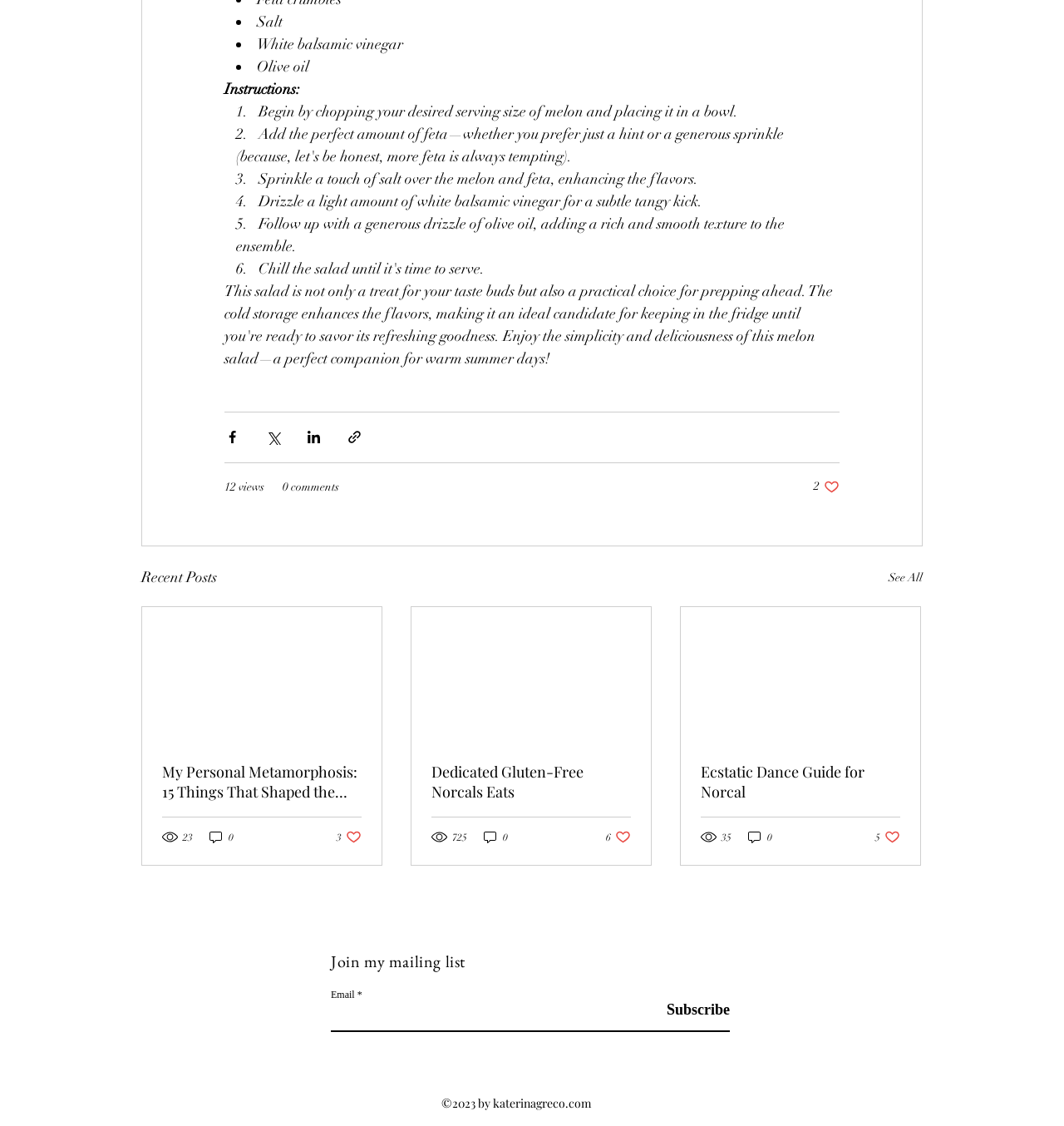Reply to the question with a single word or phrase:
What is the first ingredient in the recipe?

Salt